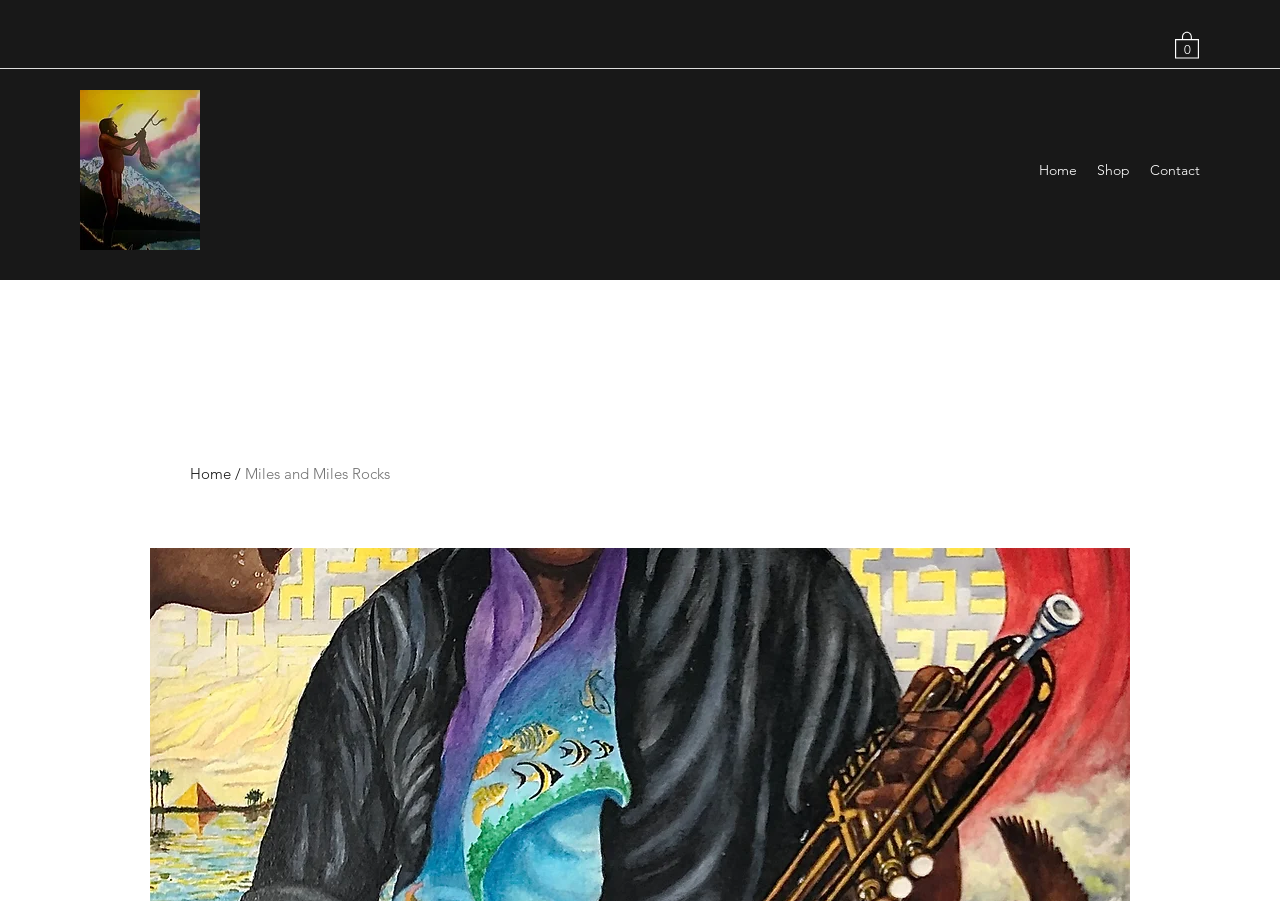Respond with a single word or phrase:
Is the 'Contact' link active?

Yes